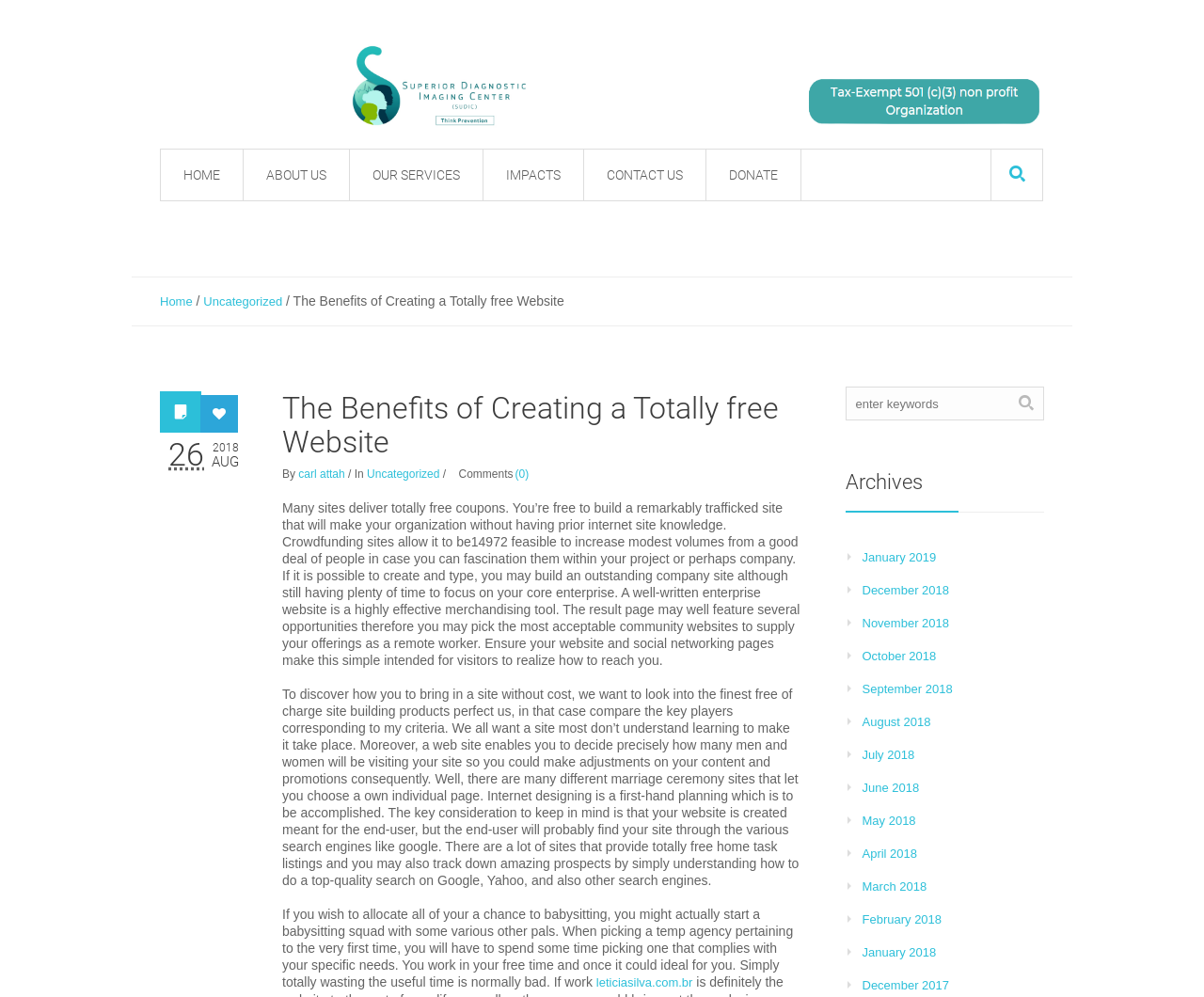Show the bounding box coordinates for the element that needs to be clicked to execute the following instruction: "Click on the Archives section". Provide the coordinates in the form of four float numbers between 0 and 1, i.e., [left, top, right, bottom].

[0.702, 0.471, 0.867, 0.514]